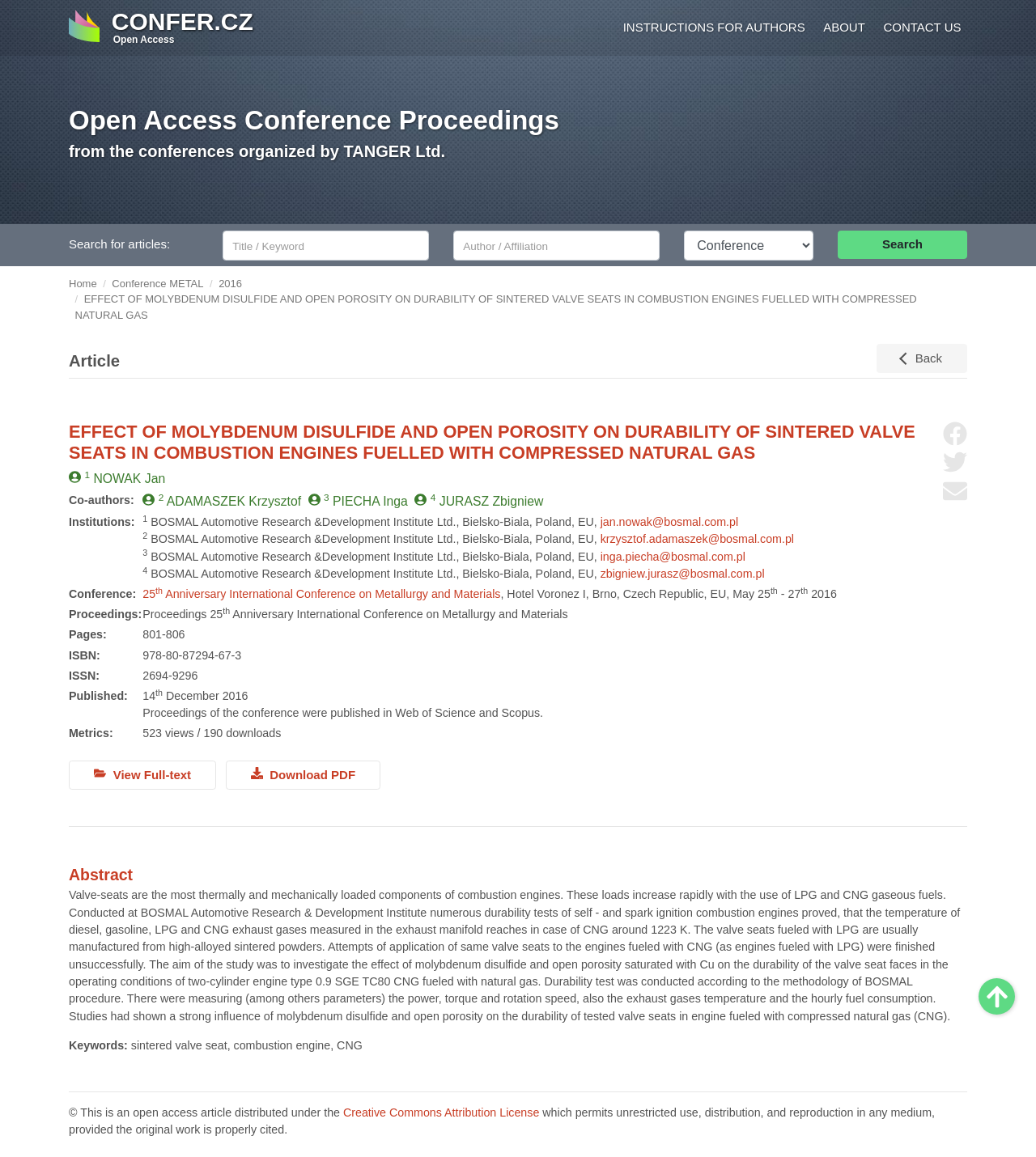Locate the bounding box coordinates of the clickable part needed for the task: "Share on Facebook".

[0.91, 0.364, 0.934, 0.385]